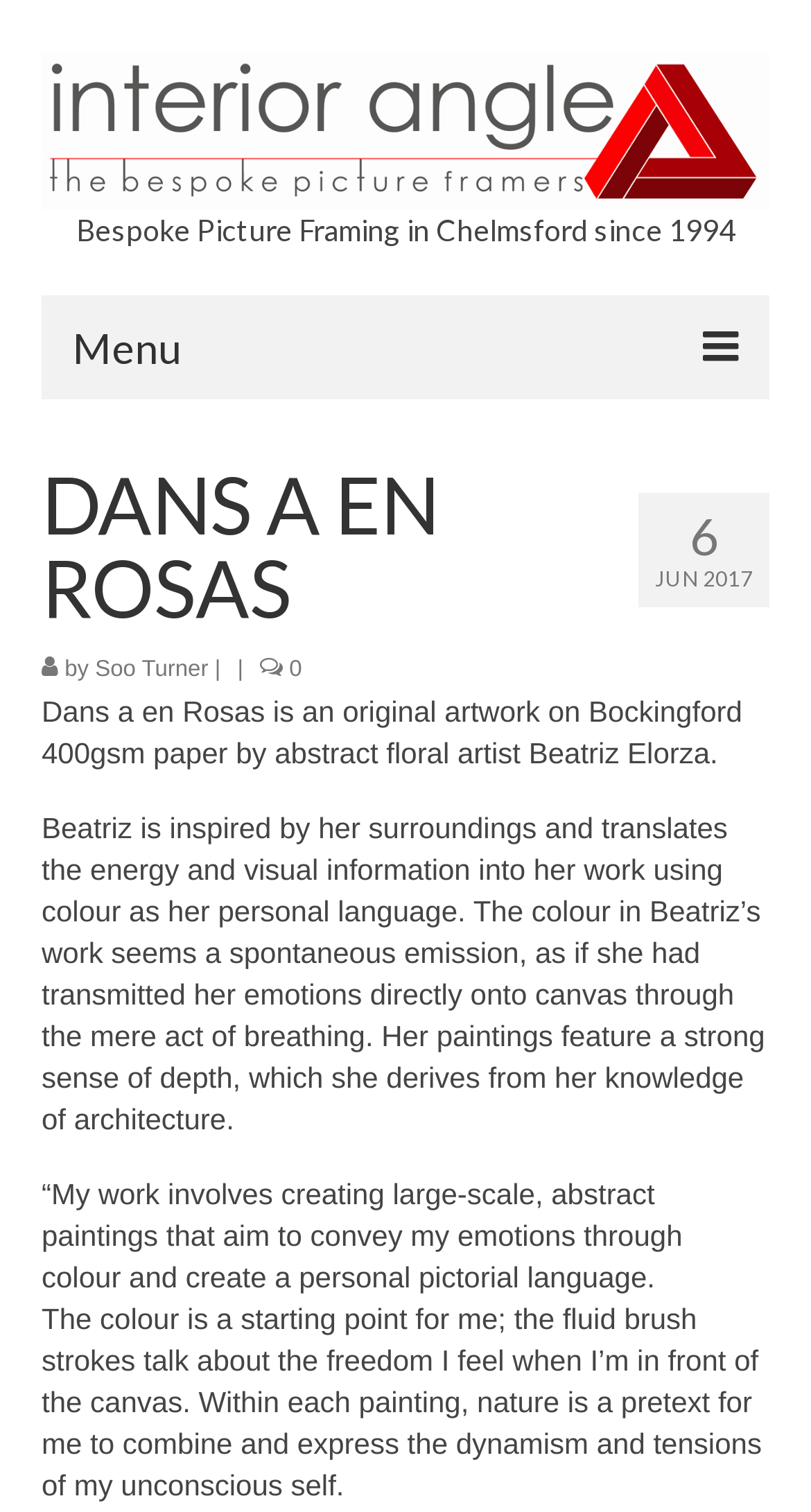Please determine the bounding box coordinates of the element to click in order to execute the following instruction: "Open the menu". The coordinates should be four float numbers between 0 and 1, specified as [left, top, right, bottom].

[0.051, 0.195, 0.949, 0.264]